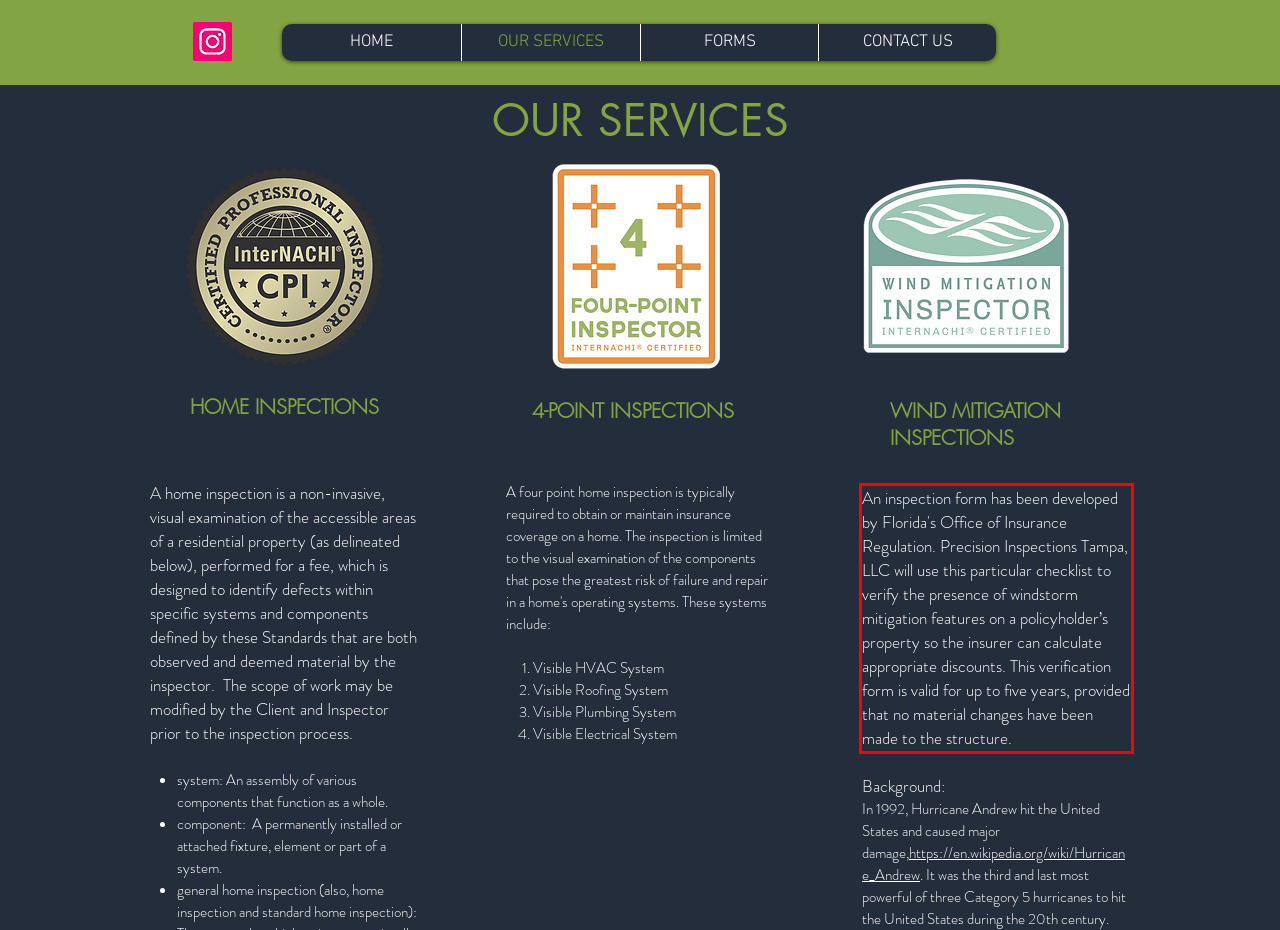Please perform OCR on the UI element surrounded by the red bounding box in the given webpage screenshot and extract its text content.

An inspection form has been developed by Florida's Office of Insurance Regulation. Precision Inspections Tampa, LLC will use this particular checklist to verify the presence of windstorm mitigation features on a policyholder’s property so the insurer can calculate appropriate discounts. This verification form is valid for up to five years, provided that no material changes have been made to the structure.